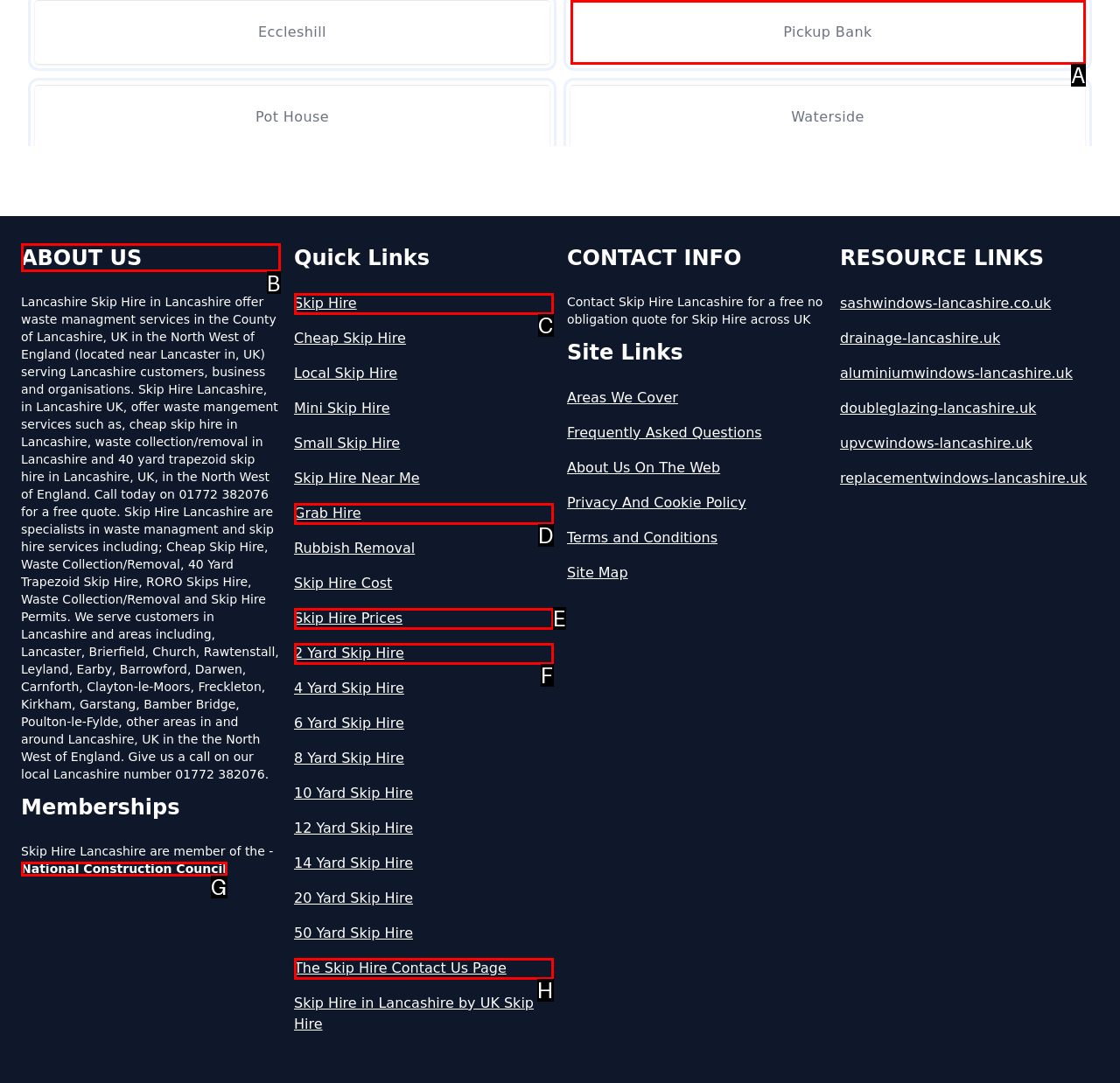Point out which UI element to click to complete this task: Click on ABOUT US
Answer with the letter corresponding to the right option from the available choices.

B